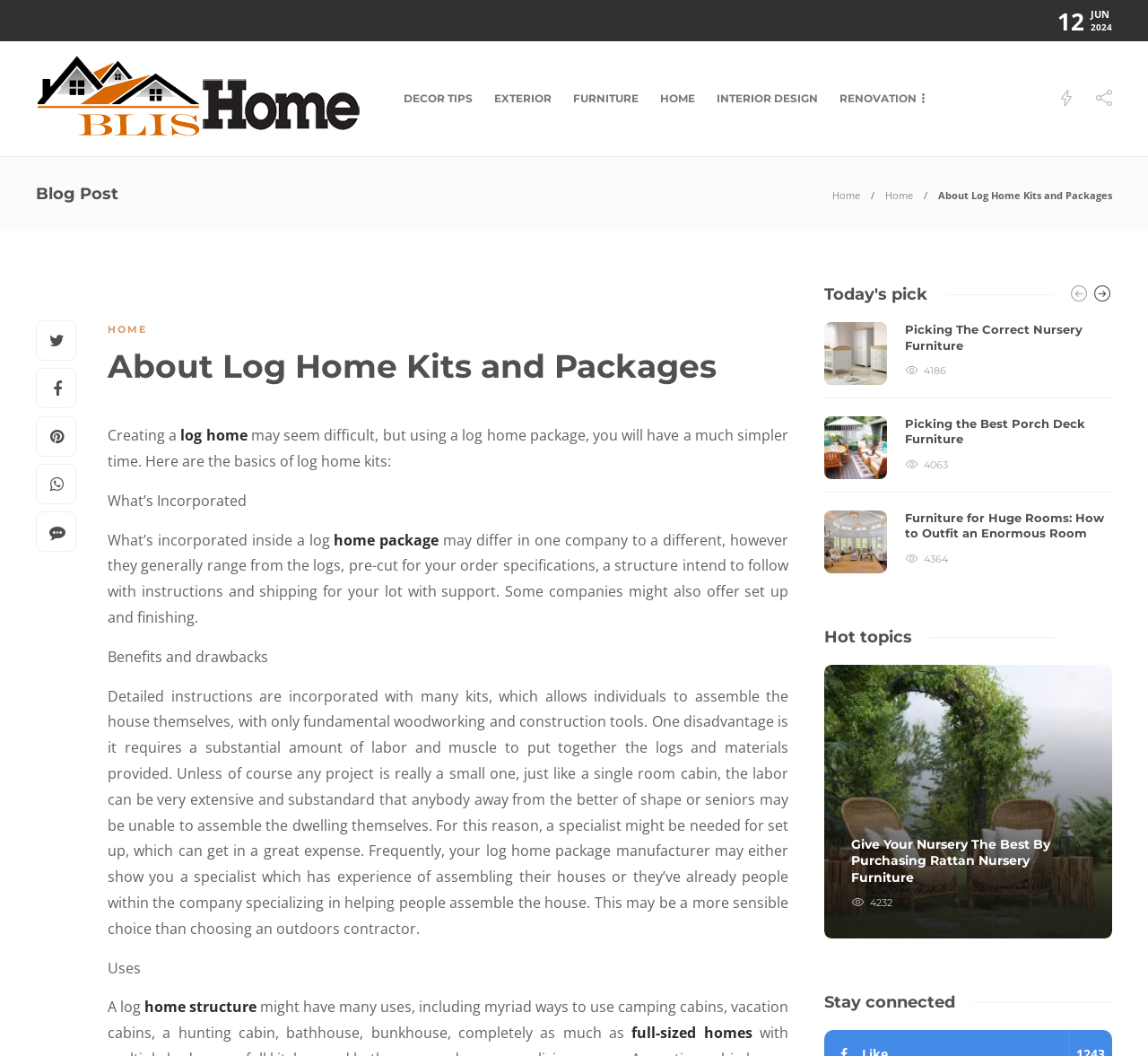Given the description "Picking The Correct Nursery Furniture", determine the bounding box of the corresponding UI element.

[0.788, 0.305, 0.969, 0.335]